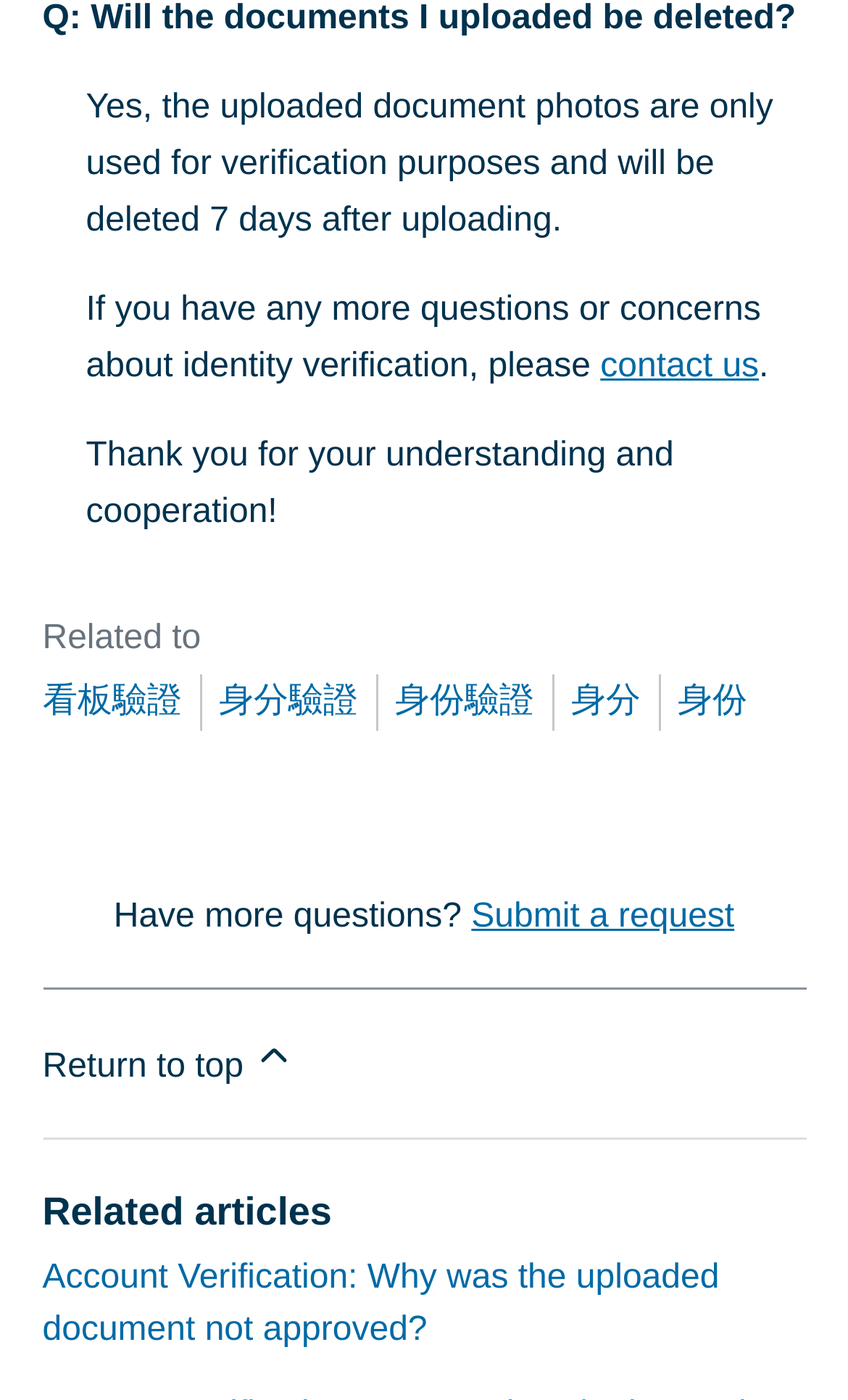Use a single word or phrase to answer the following:
Where can I find more information about identity verification?

Contact us